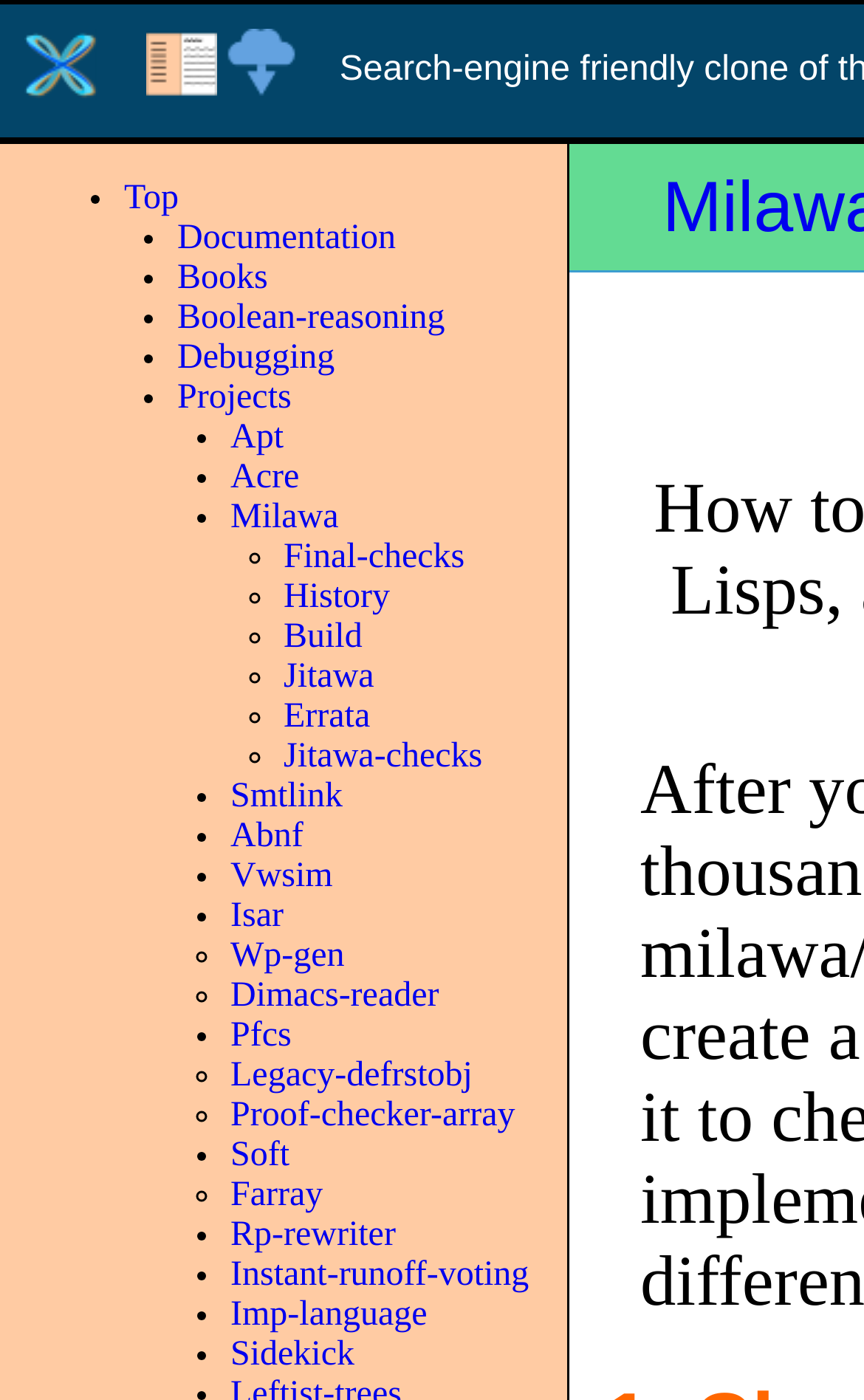Please specify the bounding box coordinates of the element that should be clicked to execute the given instruction: 'Go to Documentation'. Ensure the coordinates are four float numbers between 0 and 1, expressed as [left, top, right, bottom].

[0.205, 0.157, 0.458, 0.184]